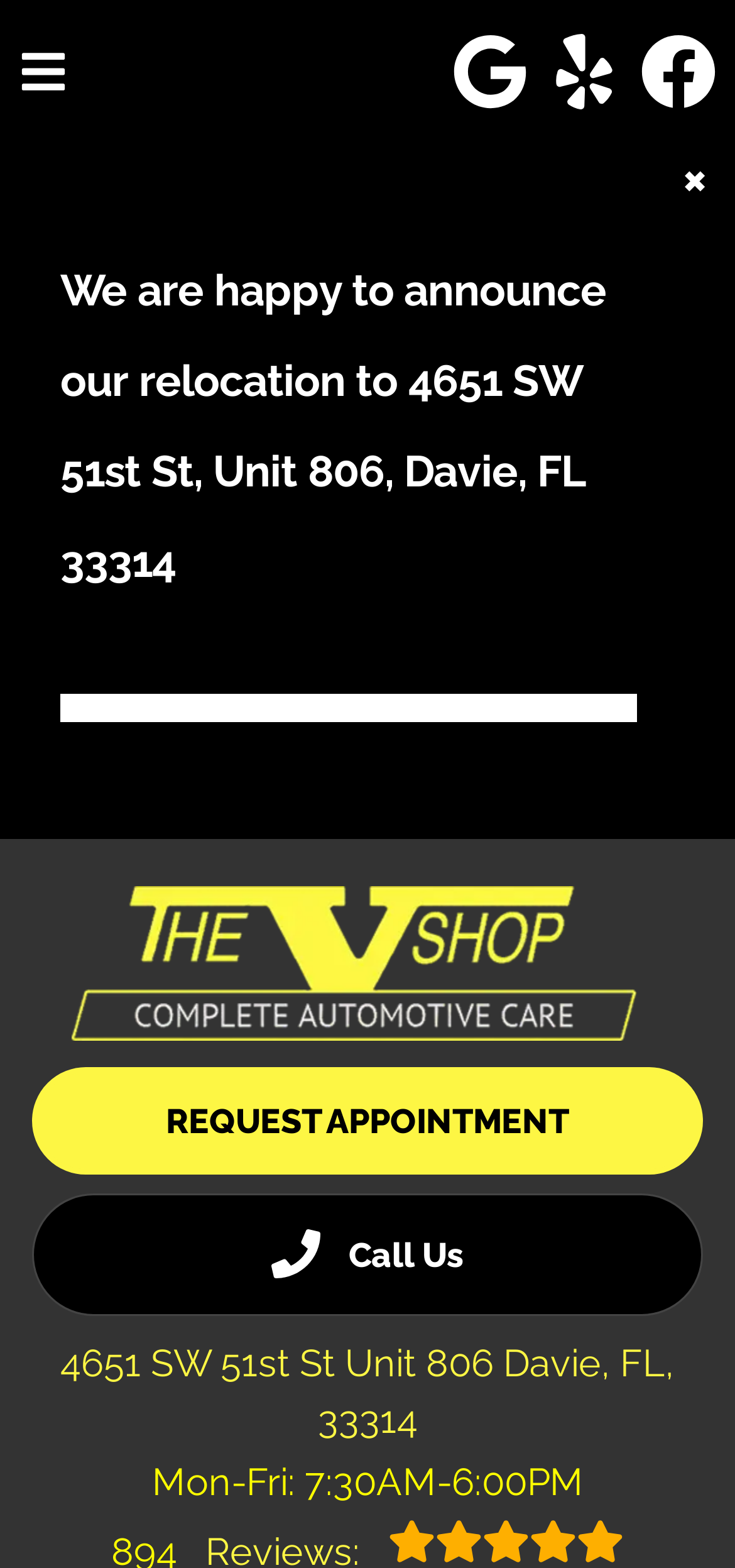Can you show the bounding box coordinates of the region to click on to complete the task described in the instruction: "Open Google Map"?

[0.044, 0.851, 0.956, 0.923]